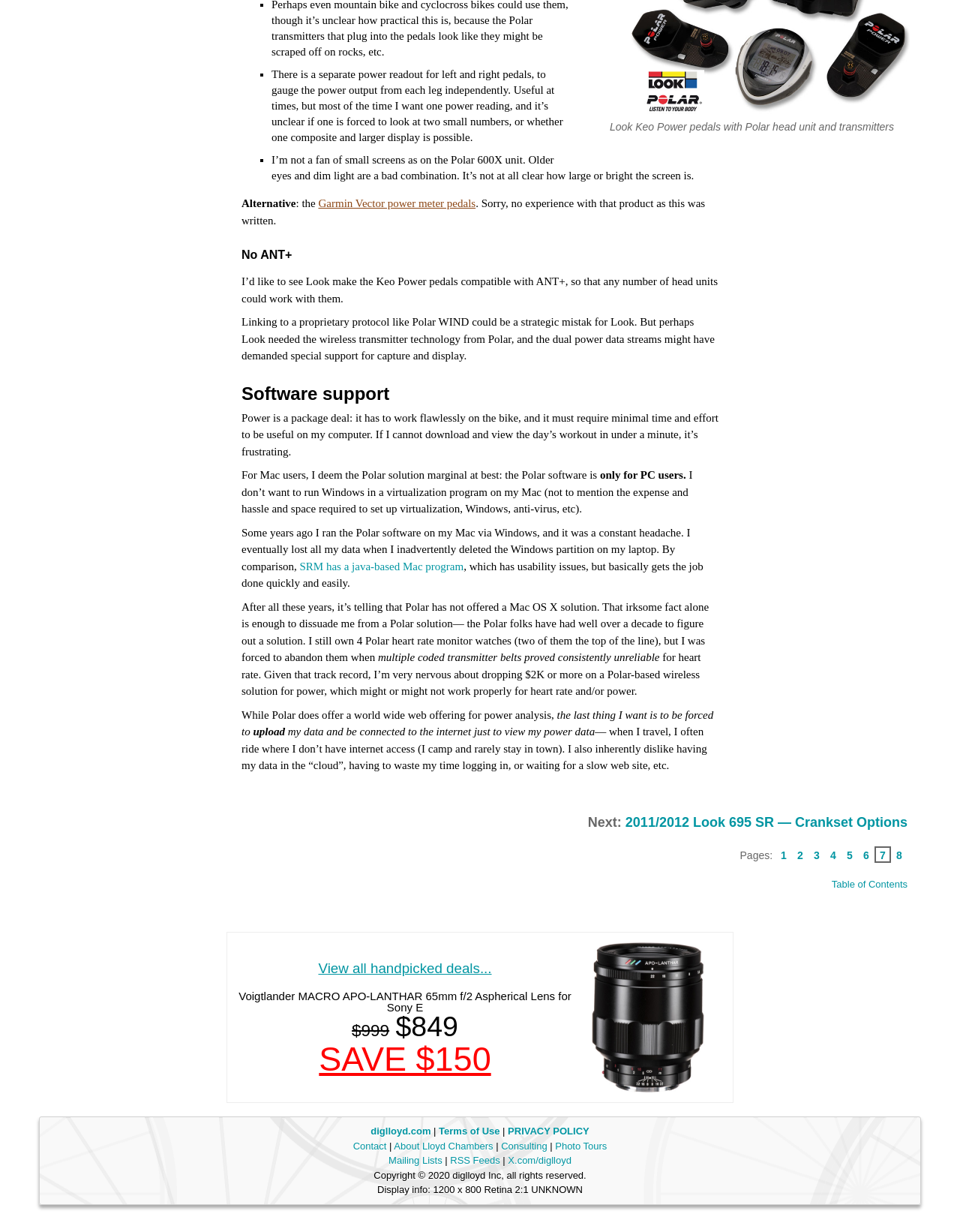What is the alternative to Look Keo Power pedals?
Using the details shown in the screenshot, provide a comprehensive answer to the question.

The alternative to Look Keo Power pedals is mentioned in the webpage as 'the Garmin Vector power meter pedals', which is a link provided in the text.